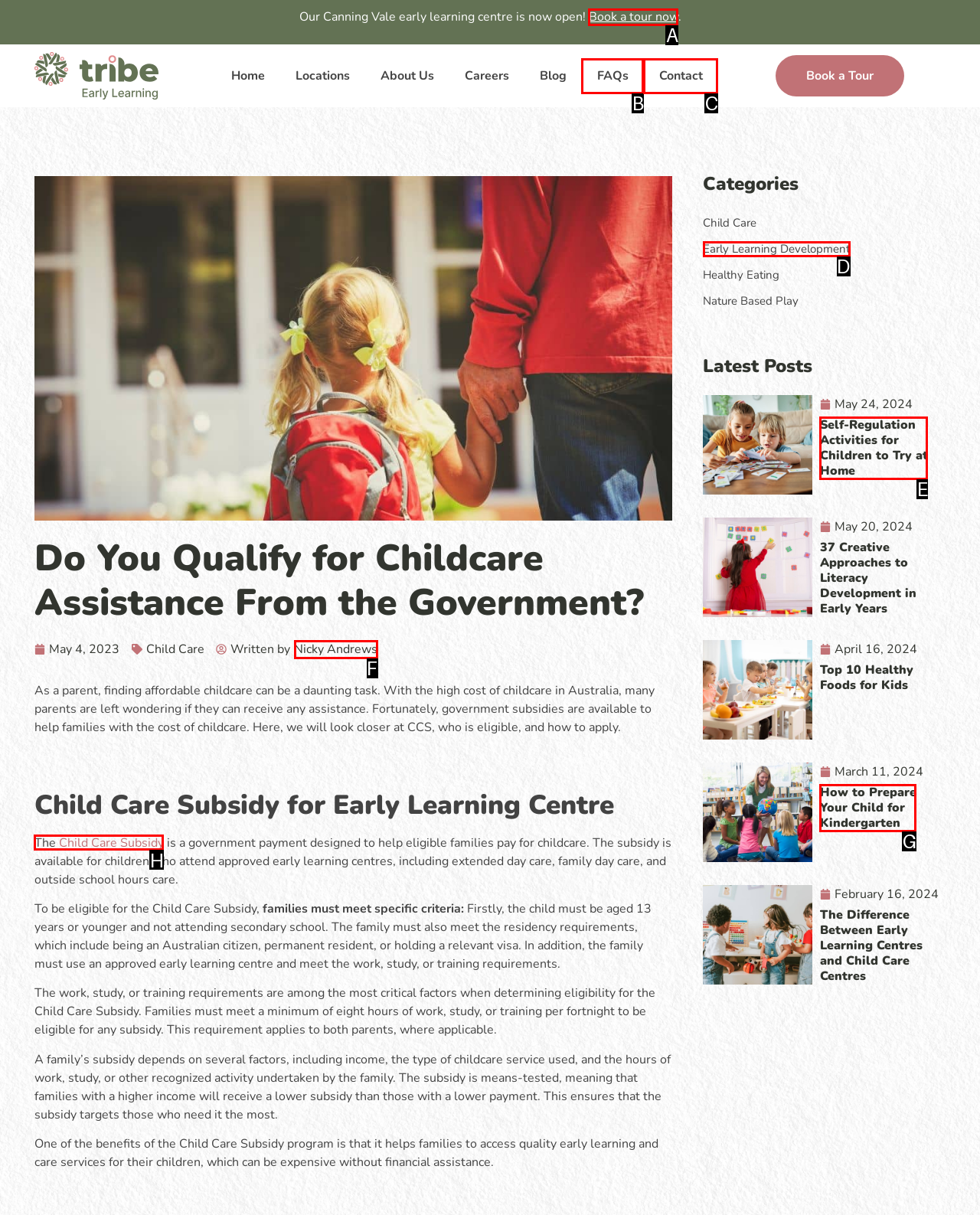Determine the letter of the element I should select to fulfill the following instruction: Read the blog about Child Care Subsidy. Just provide the letter.

H